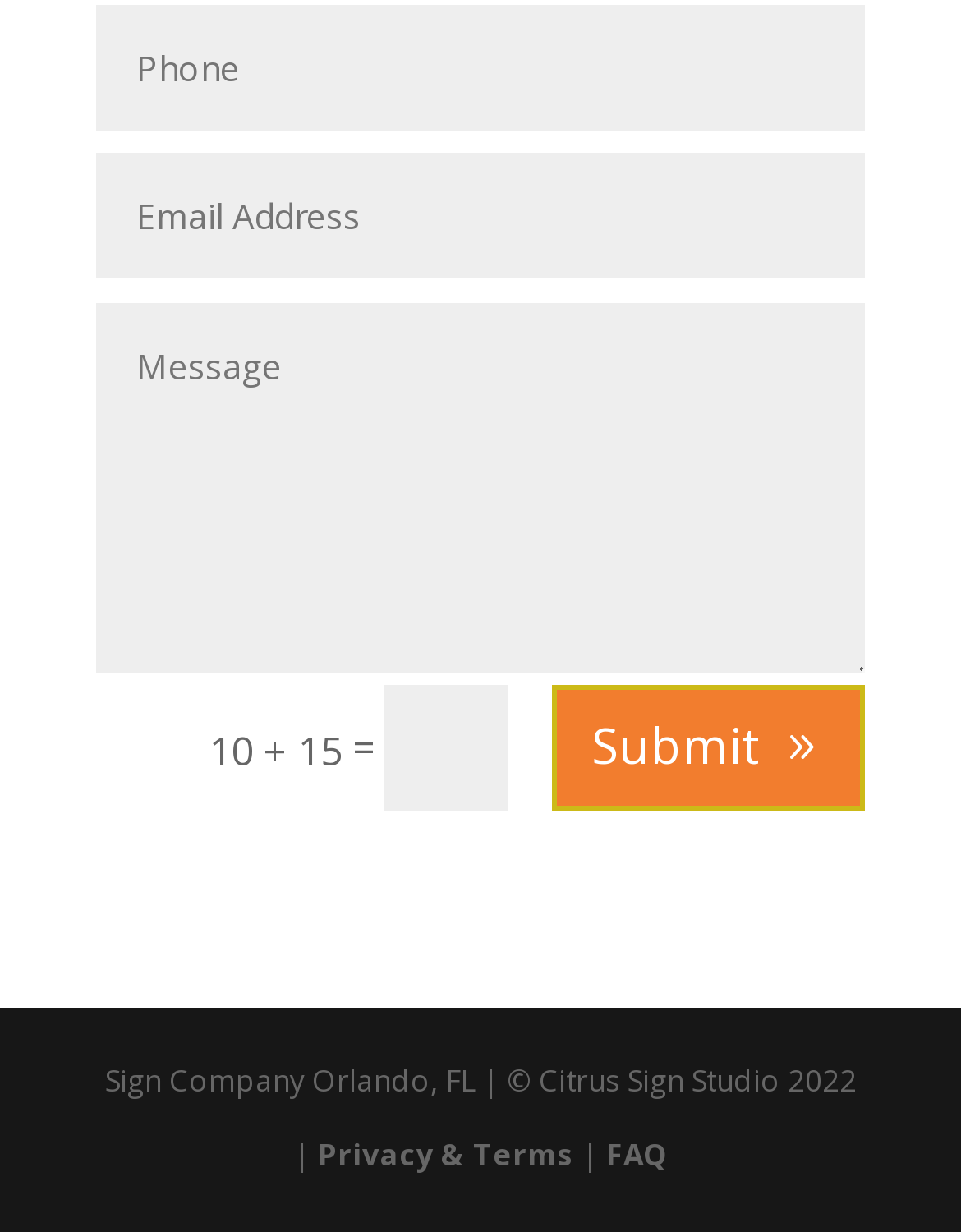How many textboxes are there?
Based on the image, provide a one-word or brief-phrase response.

4